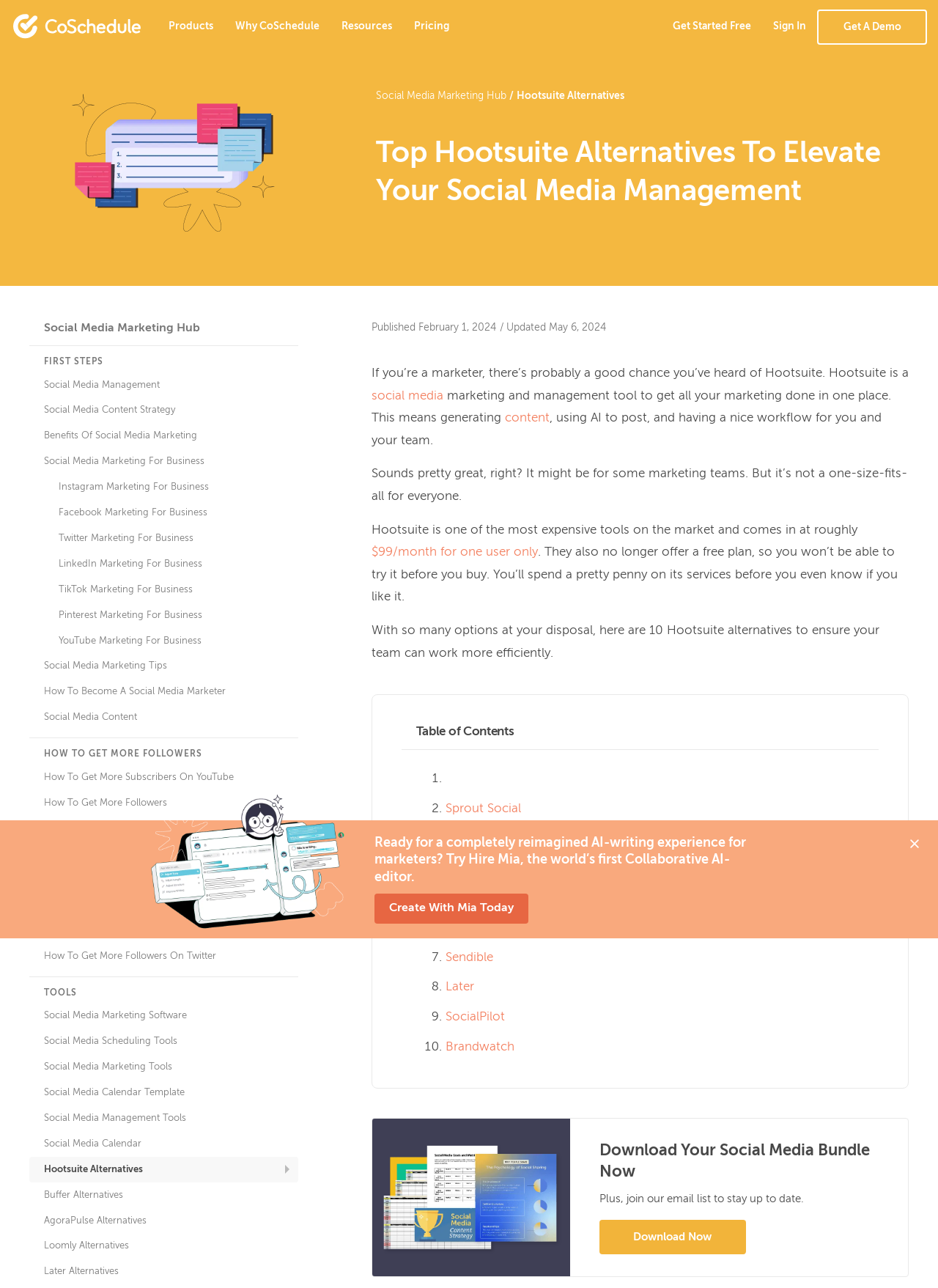Please answer the following question using a single word or phrase: What is the price of Hootsuite for one user?

$99/month